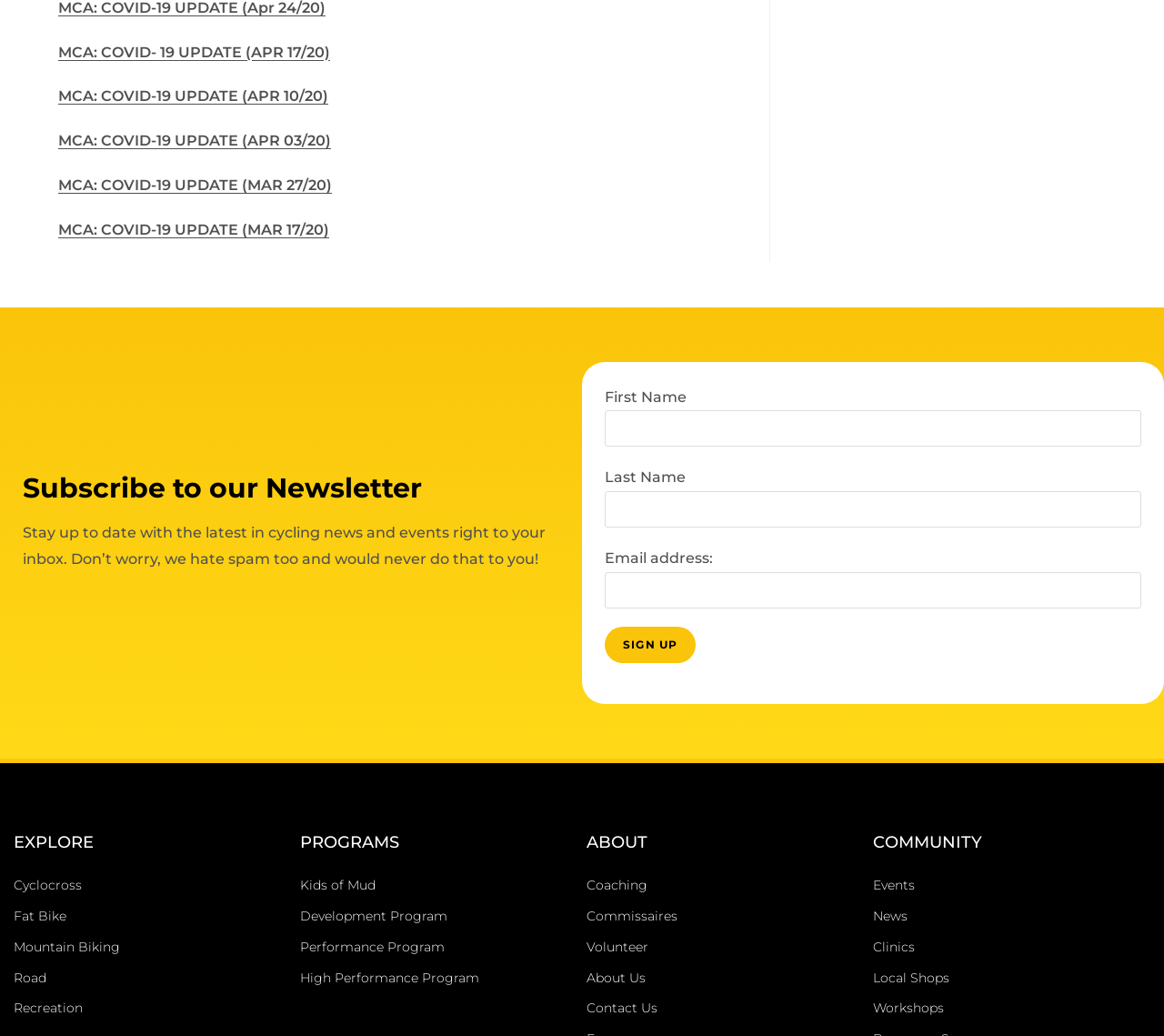Please answer the following question using a single word or phrase: 
What is the button below the newsletter form used for?

Sign up